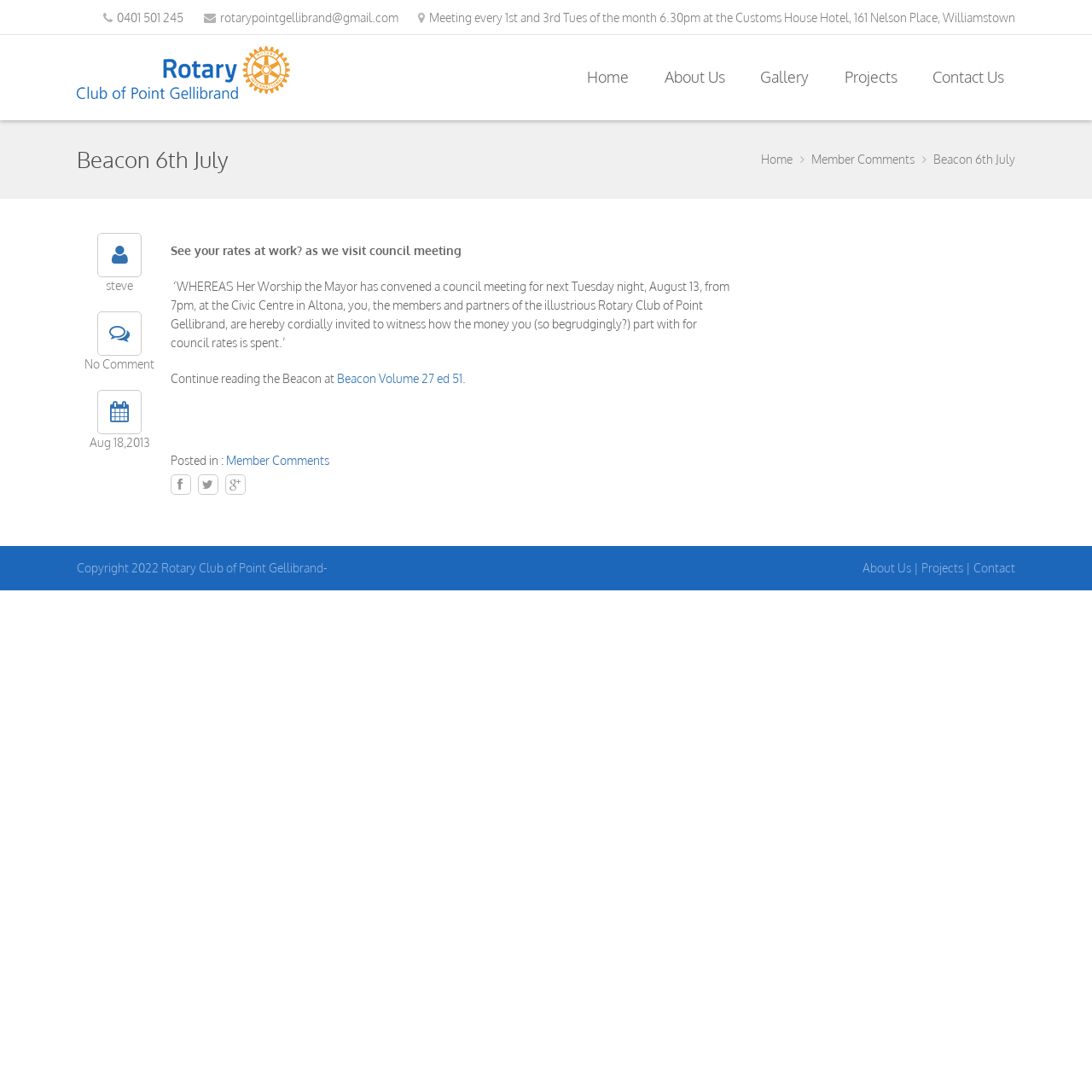Pinpoint the bounding box coordinates of the clickable area needed to execute the instruction: "Read the 'Beacon Volume 27 ed 51'". The coordinates should be specified as four float numbers between 0 and 1, i.e., [left, top, right, bottom].

[0.309, 0.34, 0.423, 0.353]